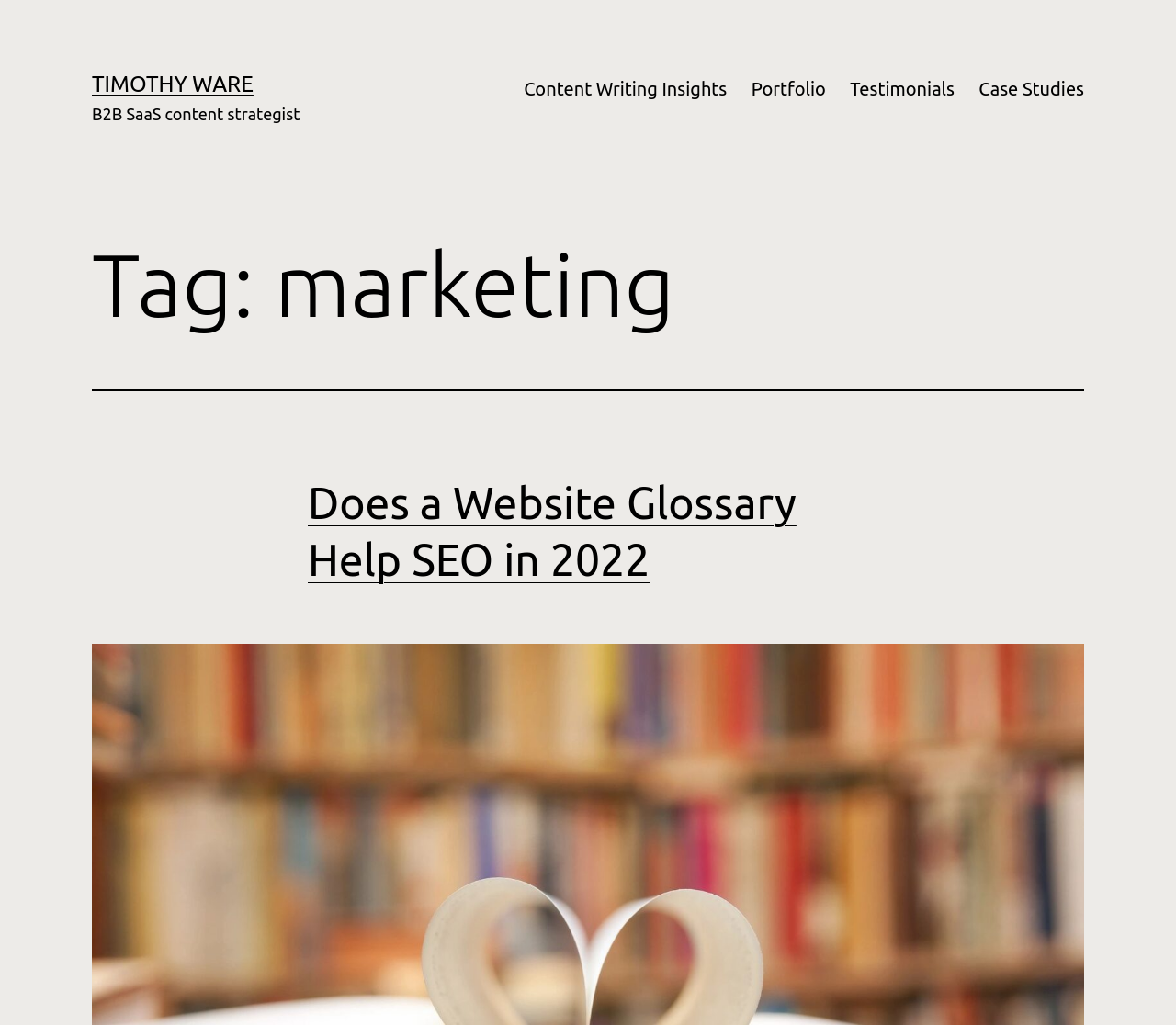Provide a single word or phrase answer to the question: 
What is the topic of the blog post?

Marketing